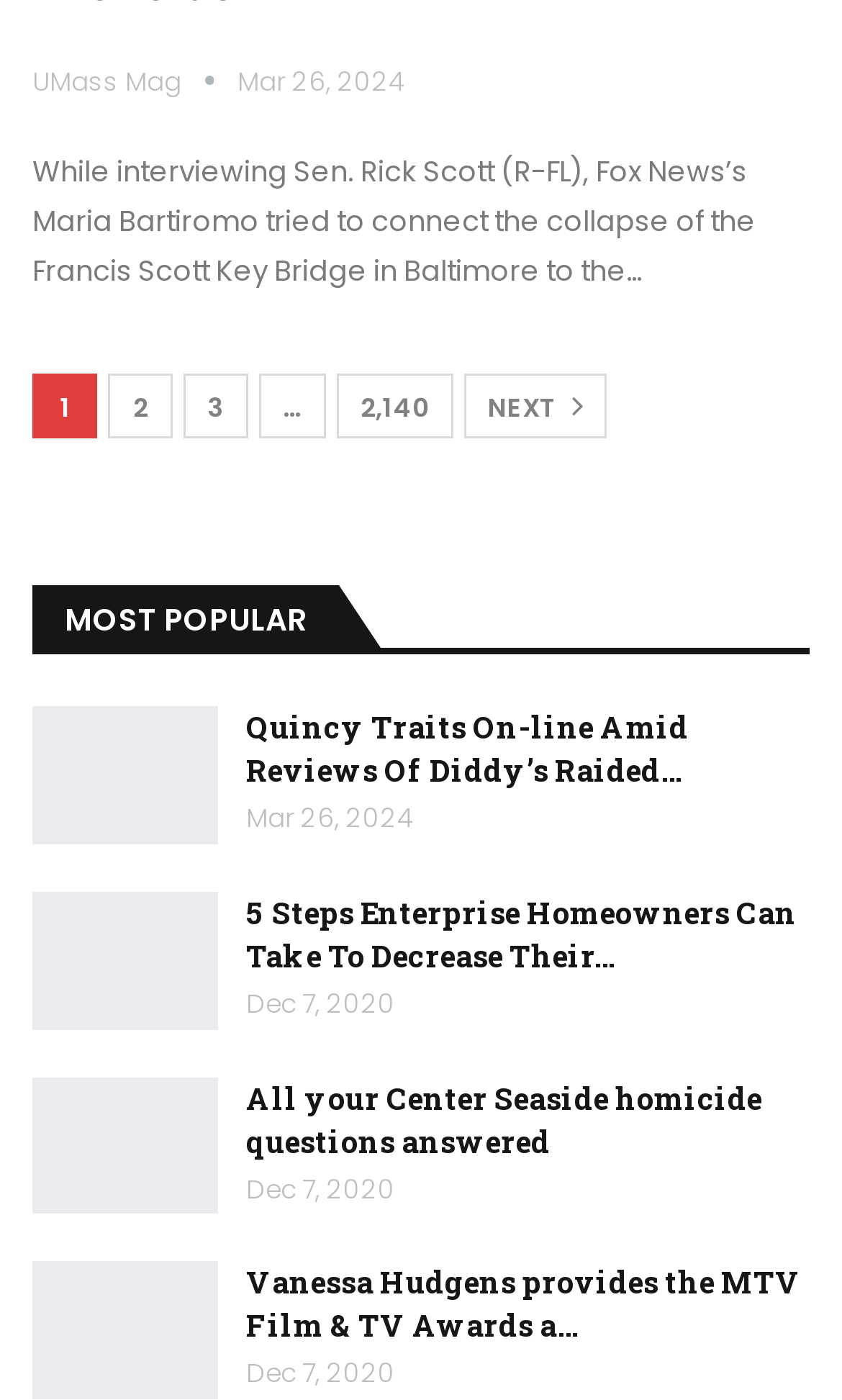Provide the bounding box coordinates of the HTML element described by the text: "2". The coordinates should be in the format [left, top, right, bottom] with values between 0 and 1.

[0.128, 0.267, 0.205, 0.313]